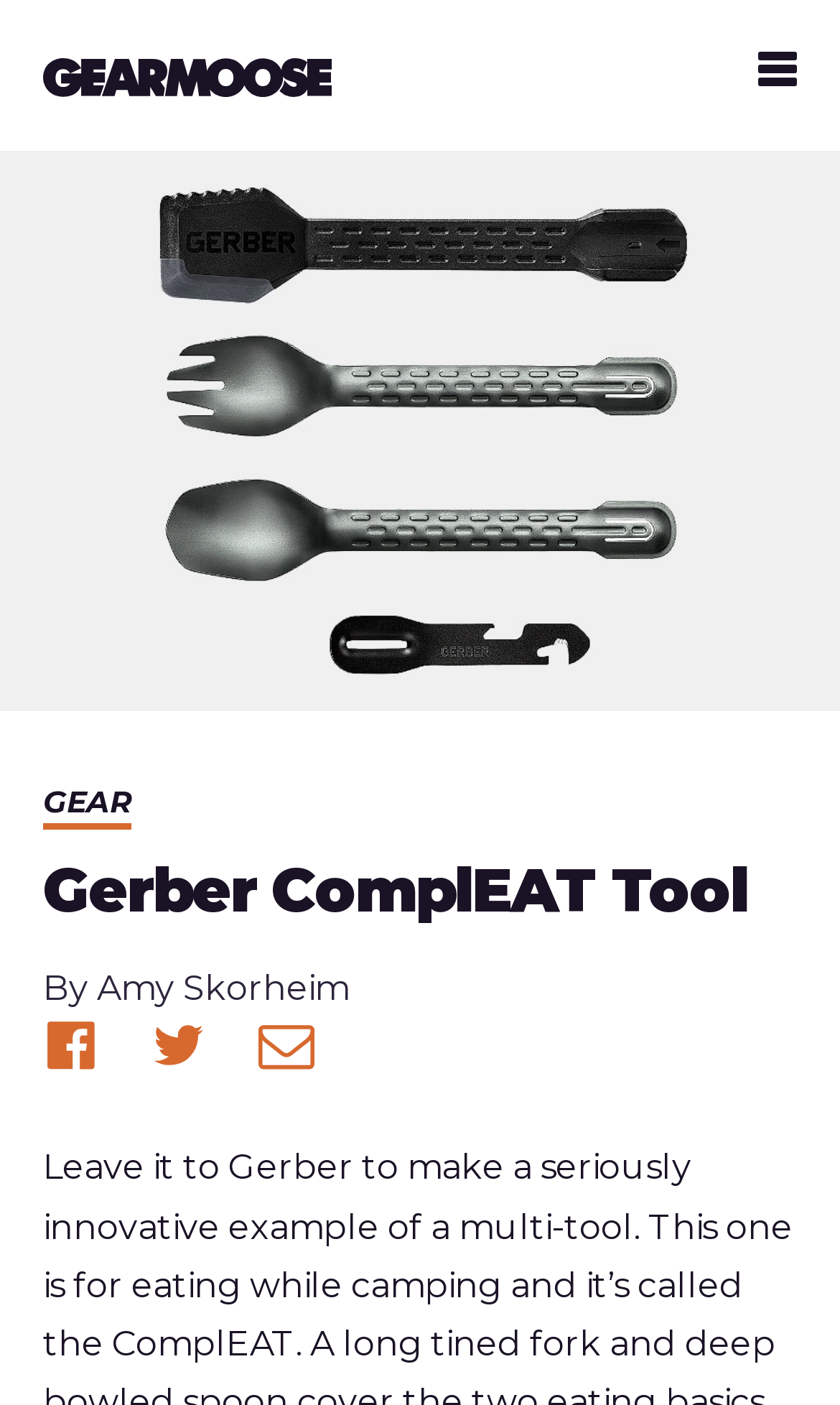Based on the image, please elaborate on the answer to the following question:
What is the logo of the website?

I determined the answer by examining the image description 'GearMoose' which is located at the top of the webpage, suggesting that it is the logo of the website.